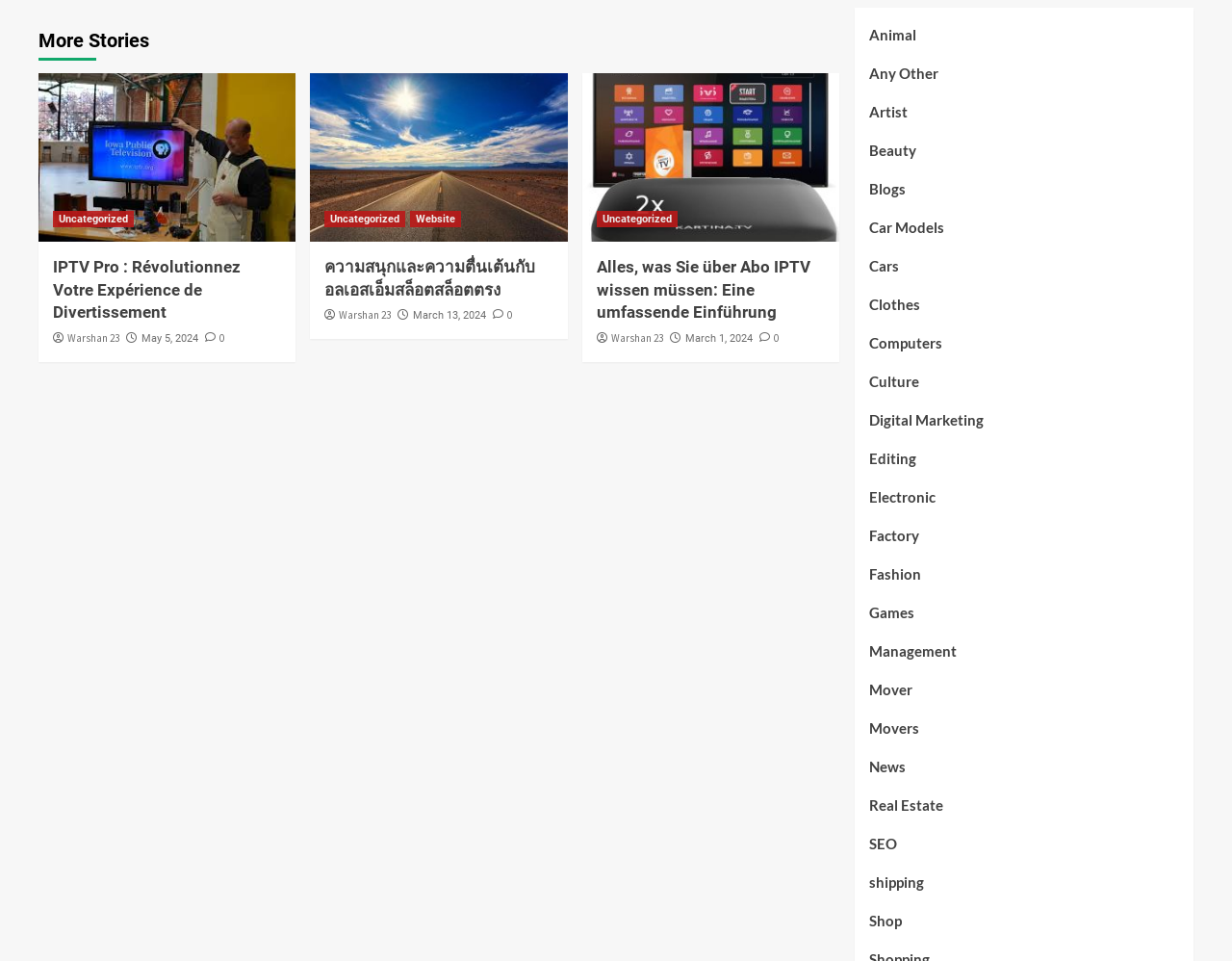Using the information in the image, give a detailed answer to the following question: How many stories are listed on the page?

There are three figure elements, each representing a story, with a heading and links inside a figcaption element. The stories are 'IPTV Pro : Révolutionnez Votre Expérience de Divertissement', 'ความสนุกและความตื่นเต้นกับ อลเอสเอ็มสล็อตสล็อตตรง', and 'Alles, was Sie über Abo IPTV wissen müssen: Eine umfassende Einführung'.